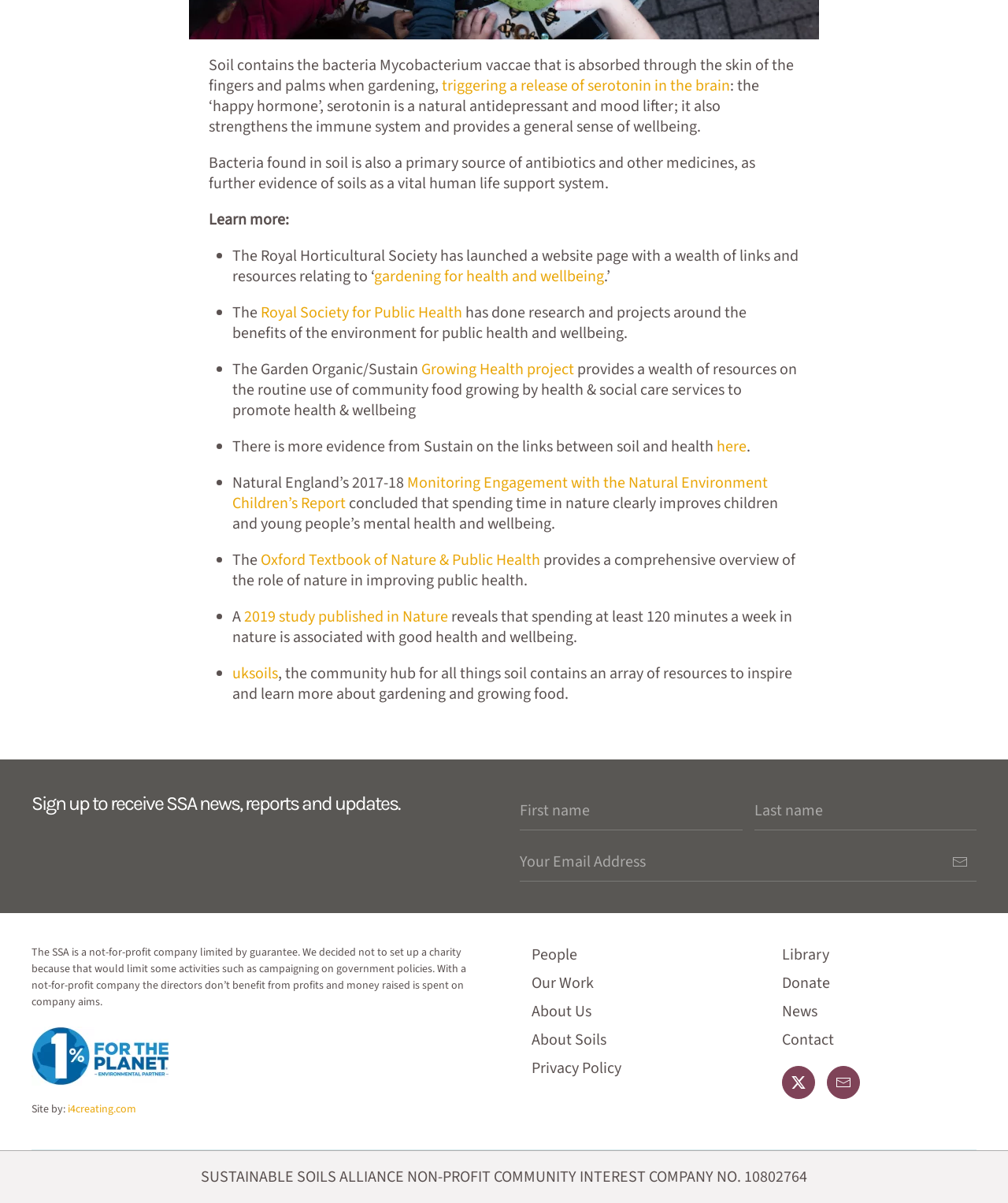Given the element description, predict the bounding box coordinates in the format (top-left x, top-left y, bottom-right x, bottom-right y), using floating point numbers between 0 and 1: aria-label="Last name" name="last_name" placeholder="Last name"

[0.748, 0.657, 0.969, 0.69]